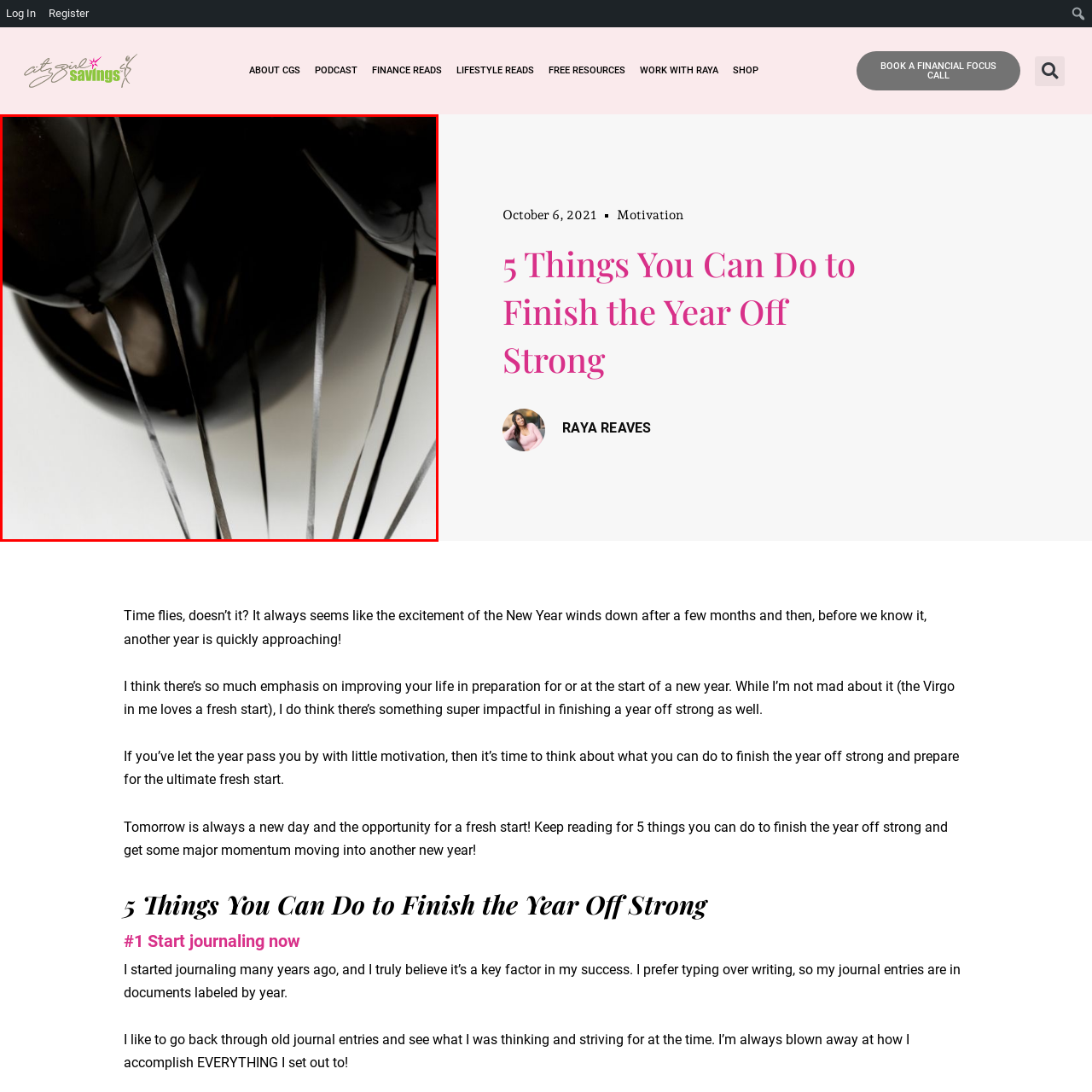Analyze the picture within the red frame, What is the mood evoked by the intertwined ribbons? 
Provide a one-word or one-phrase response.

festive